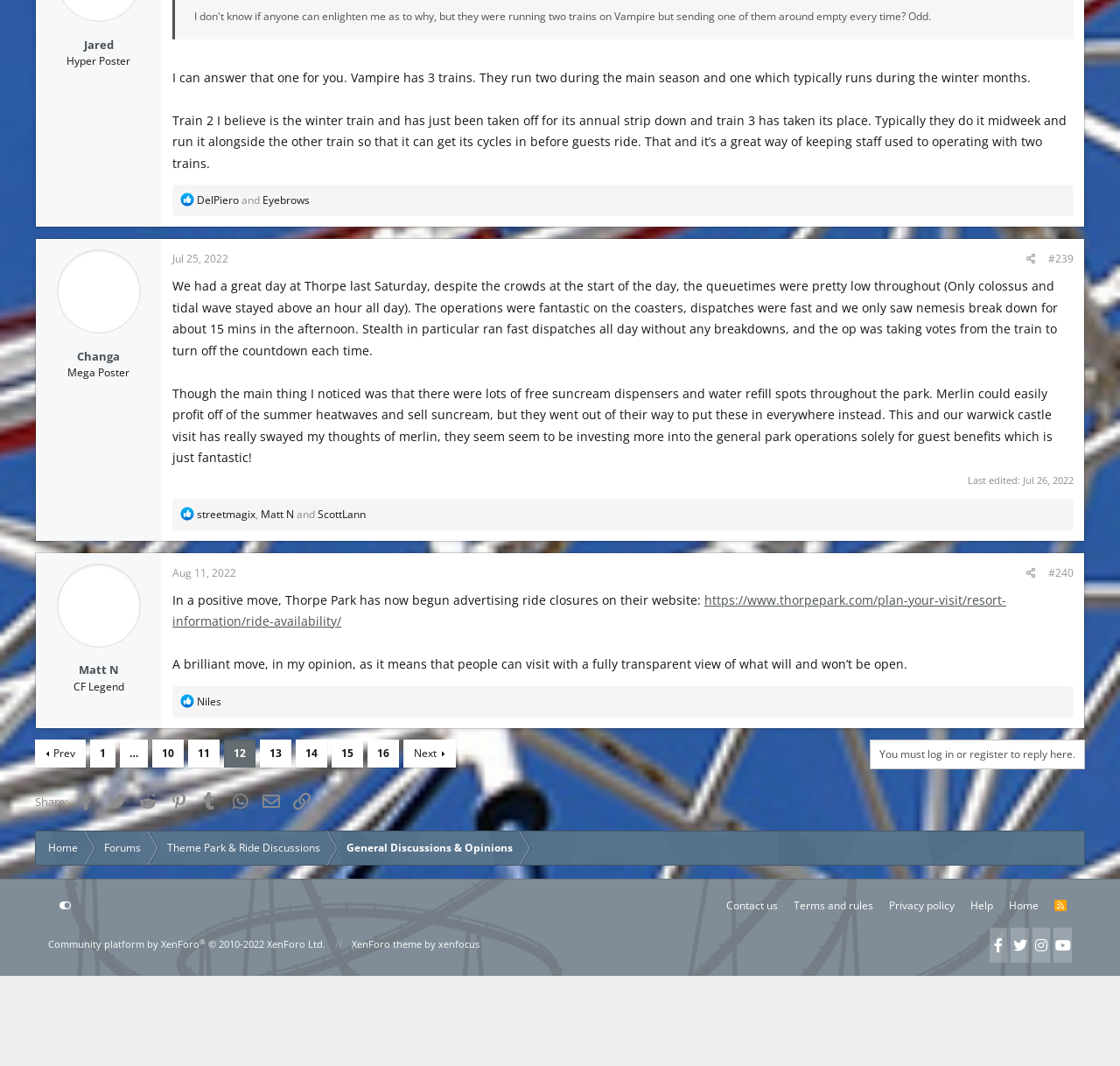Answer the question in one word or a short phrase:
What is the name of the theme park mentioned in the article?

Thorpe Park